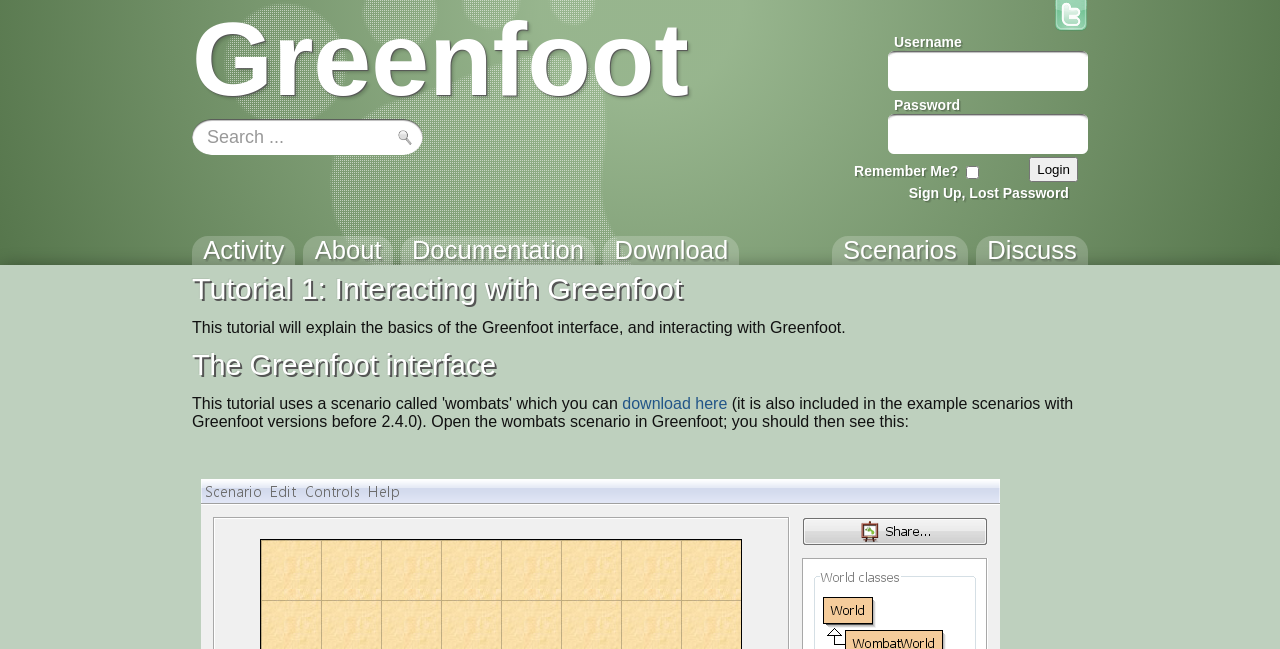Provide a single word or phrase to answer the given question: 
What is the username input field's position?

Top right